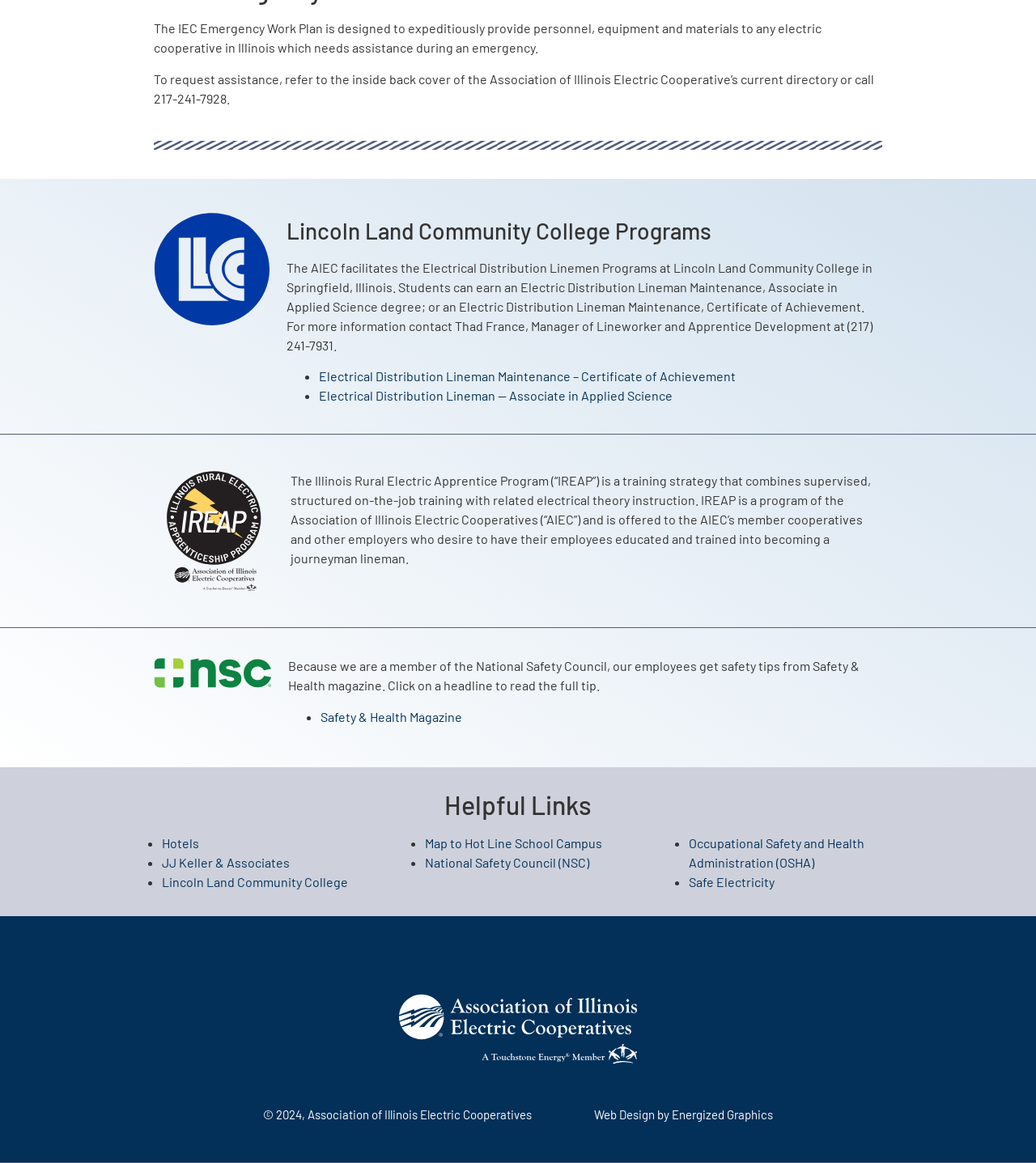Identify and provide the bounding box coordinates of the UI element described: "Web Design by Energized Graphics". The coordinates should be formatted as [left, top, right, bottom], with each number being a float between 0 and 1.

[0.573, 0.952, 0.746, 0.964]